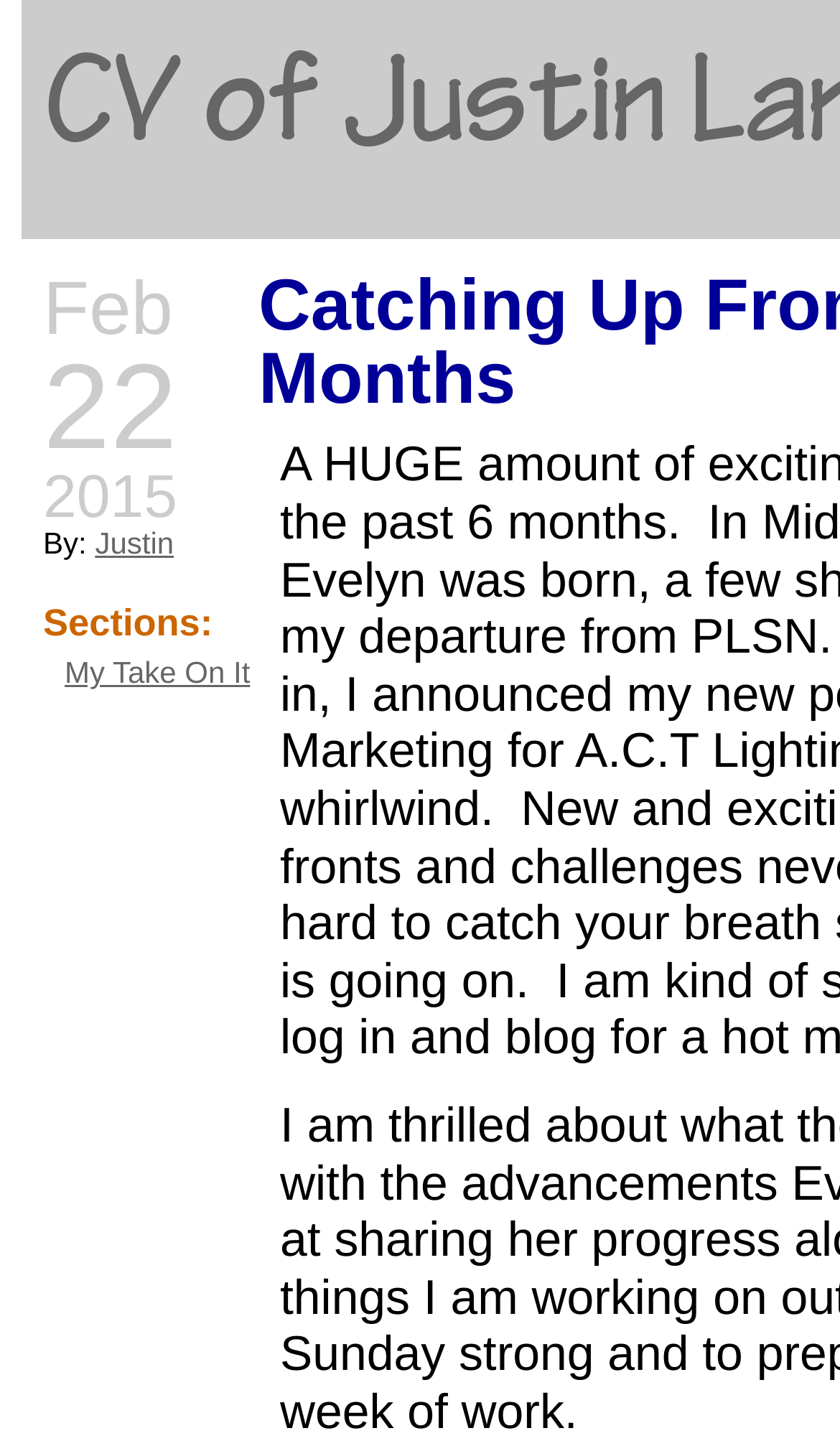Locate the UI element described as follows: "Justin". Return the bounding box coordinates as four float numbers between 0 and 1 in the order [left, top, right, bottom].

[0.113, 0.363, 0.207, 0.387]